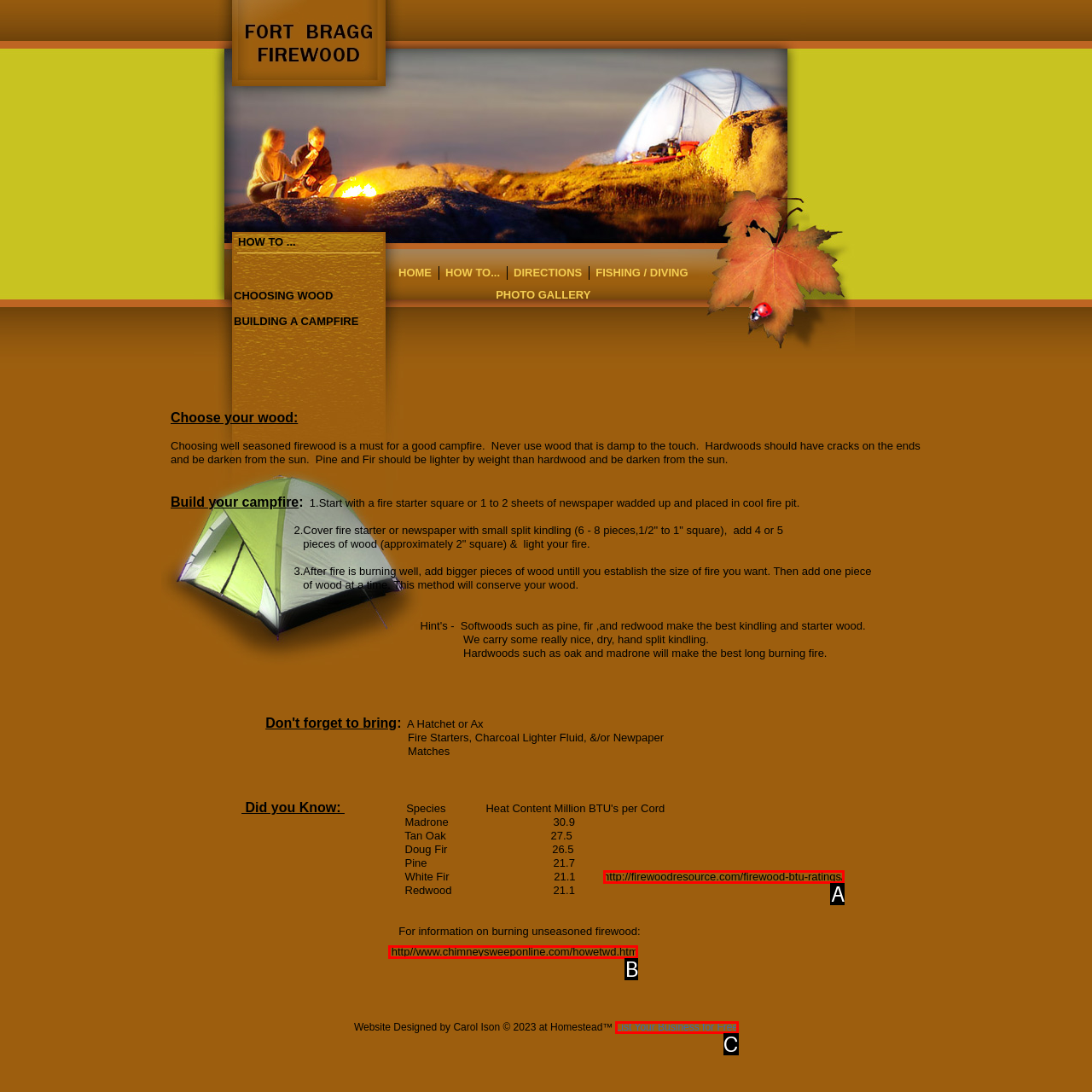Match the description: List Your Business for Free to the correct HTML element. Provide the letter of your choice from the given options.

C